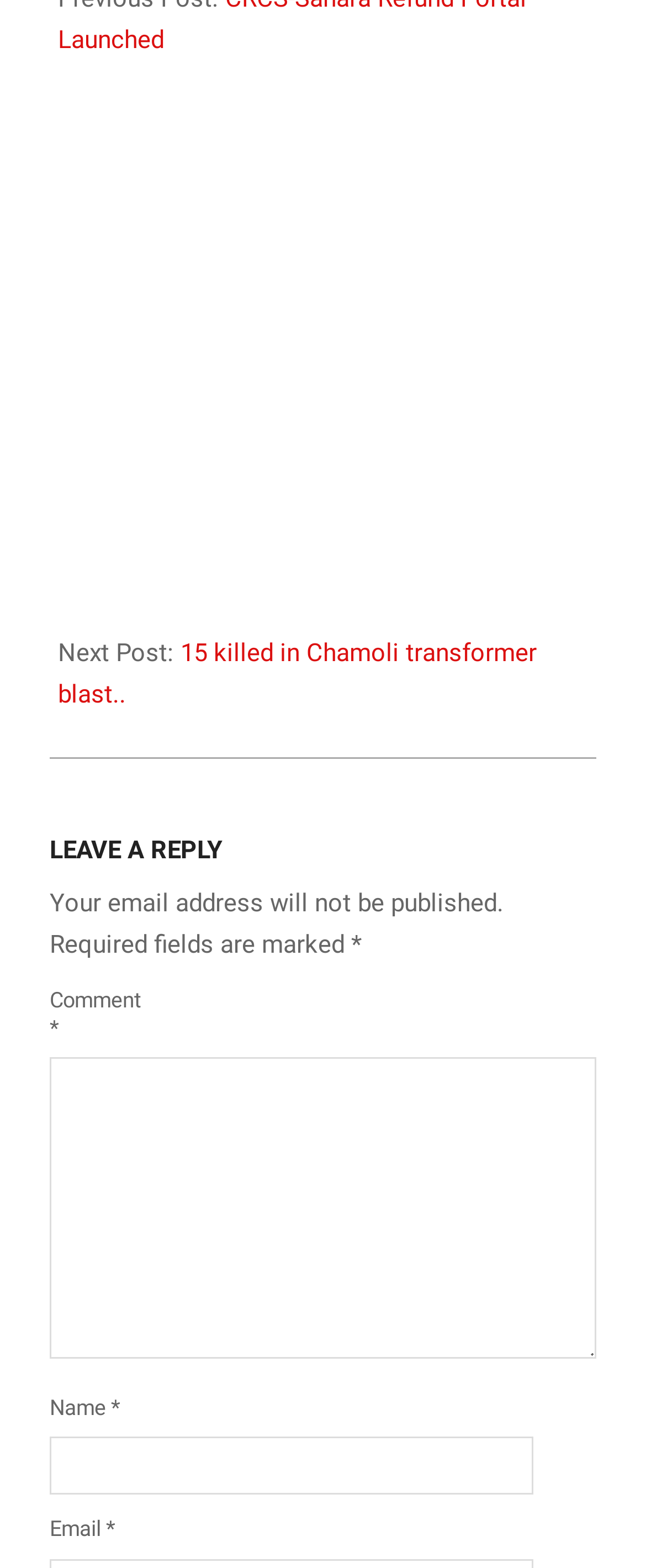Refer to the image and offer a detailed explanation in response to the question: What is required to leave a reply?

The webpage has three required fields marked with an asterisk (*) - 'Name *', 'Email *', and 'Comment *'. These fields must be filled in to leave a reply.